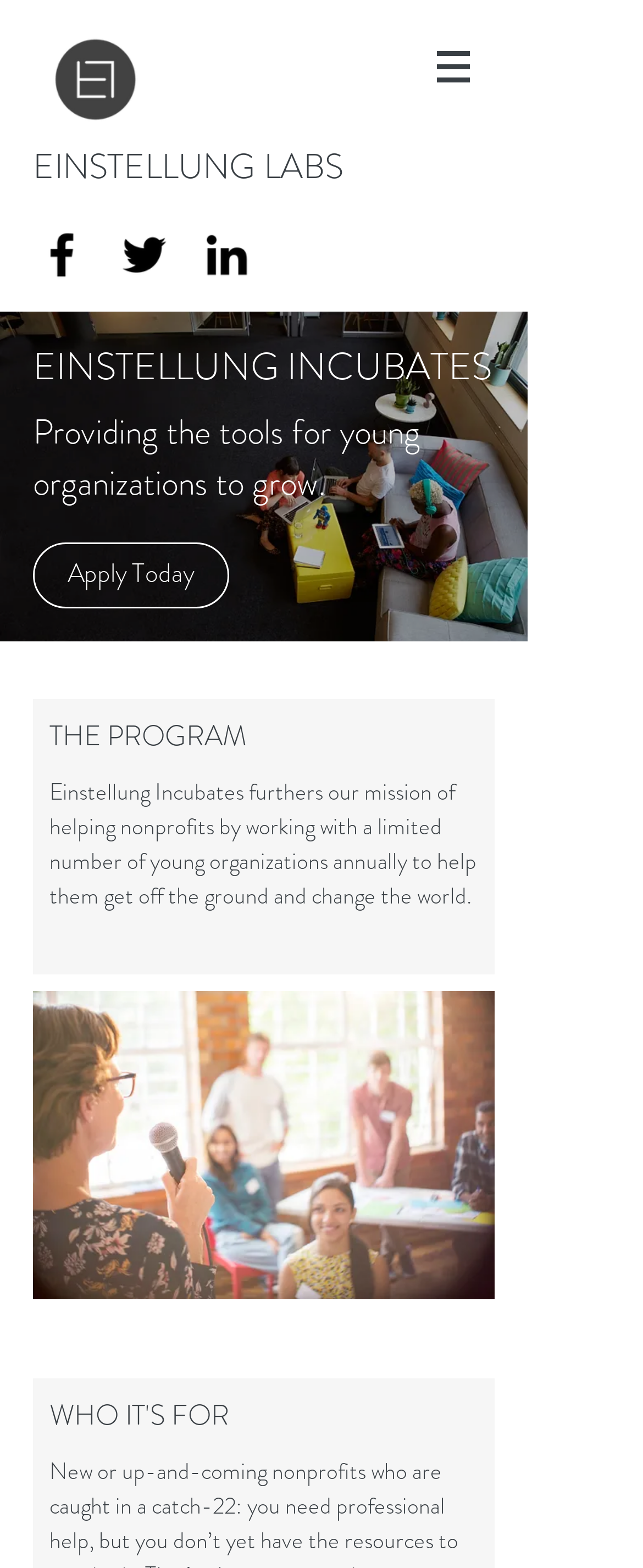Please provide a comprehensive answer to the question based on the screenshot: How many social media links are available?

The social media links can be found in the list element 'Social Bar' with bounding box coordinates [0.051, 0.144, 0.397, 0.181]. There are three link elements: 'facebook', 'twitter', and 'linkedin', each with an image element inside.